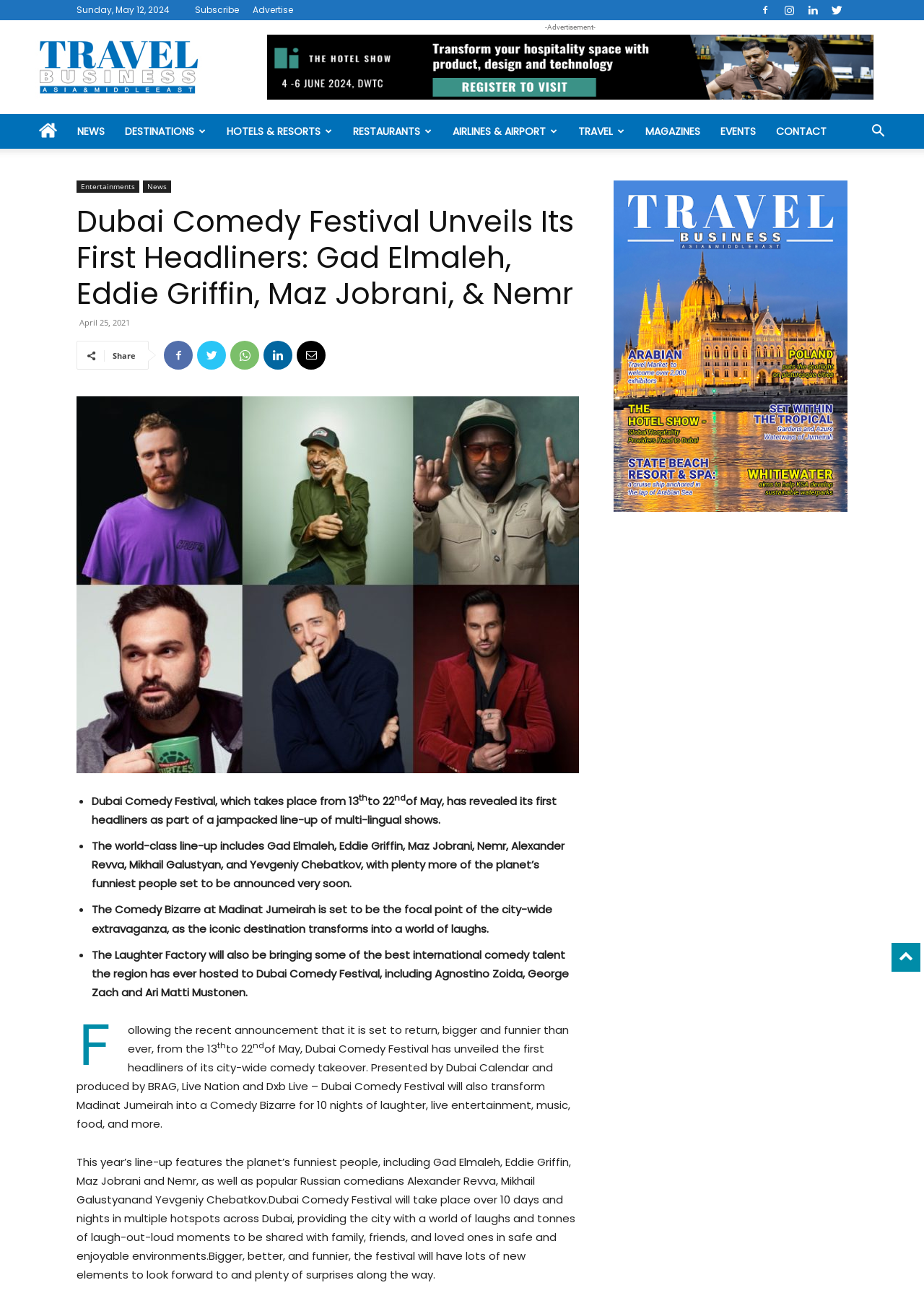Determine the bounding box coordinates for the element that should be clicked to follow this instruction: "Share the article on social media". The coordinates should be given as four float numbers between 0 and 1, in the format [left, top, right, bottom].

[0.122, 0.271, 0.147, 0.279]